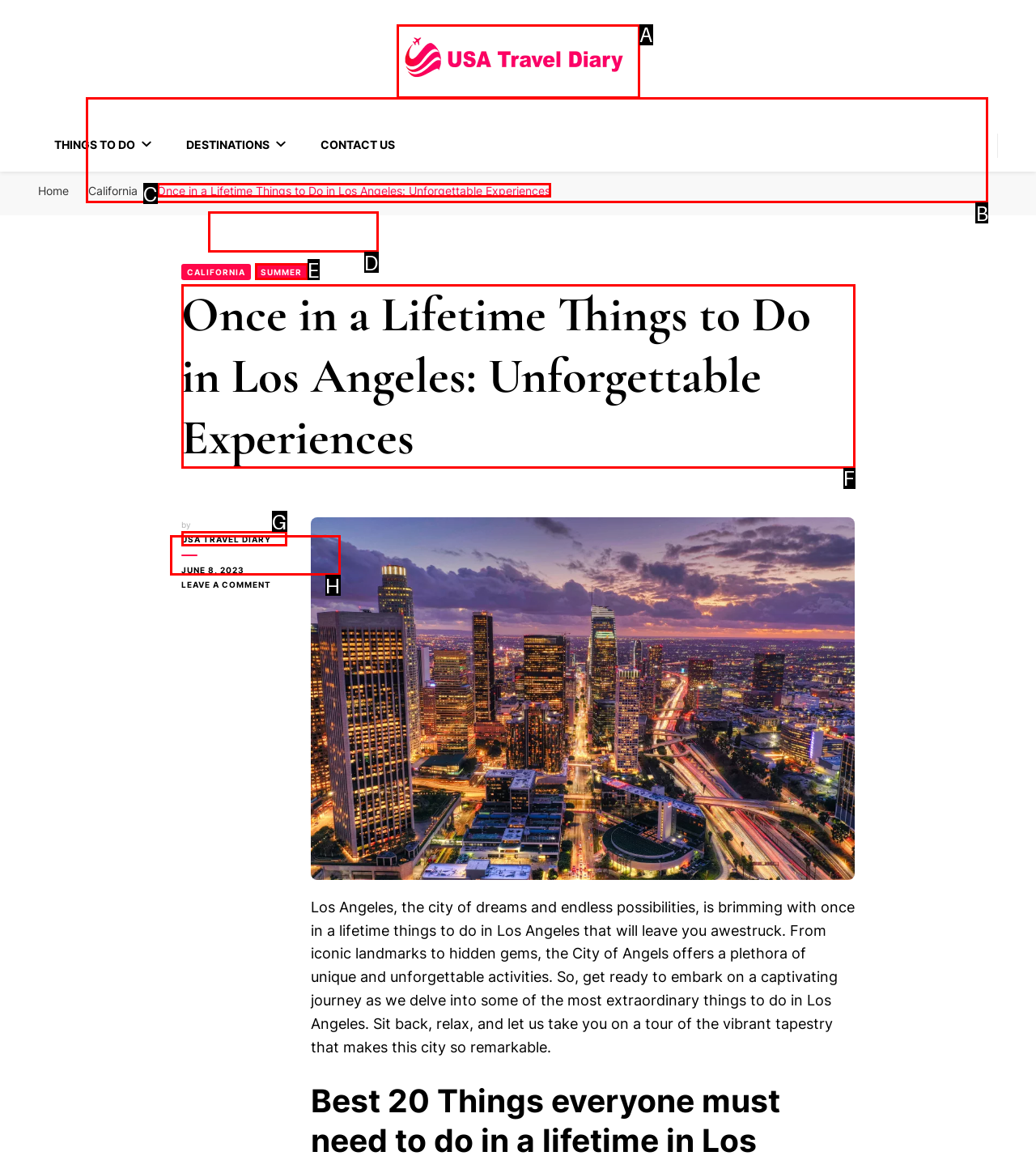Identify the correct UI element to click to achieve the task: Read the article about Once in a Lifetime Things to Do in Los Angeles.
Answer with the letter of the appropriate option from the choices given.

F